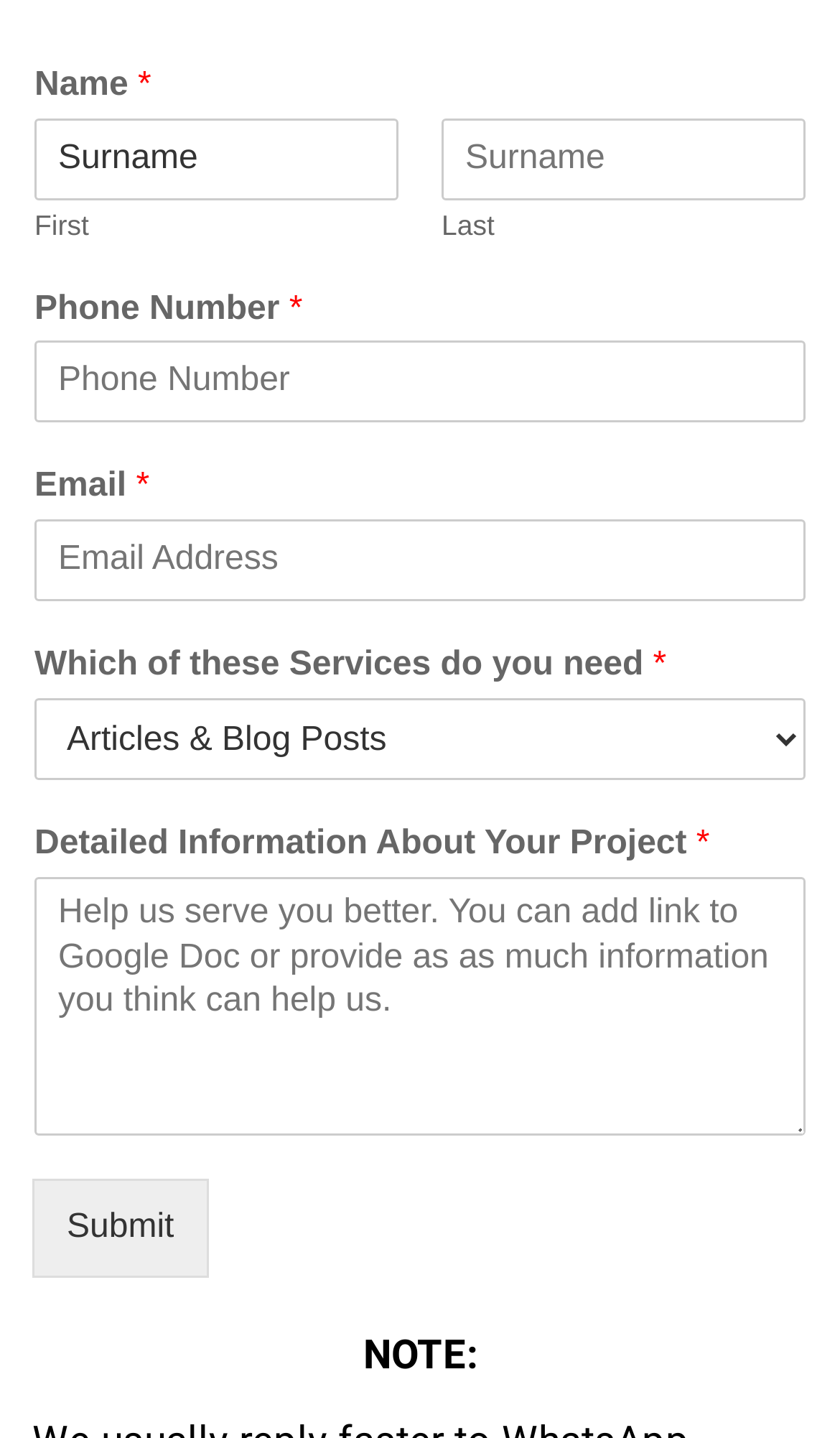Provide the bounding box coordinates of the HTML element described by the text: "Submit".

[0.038, 0.819, 0.248, 0.888]